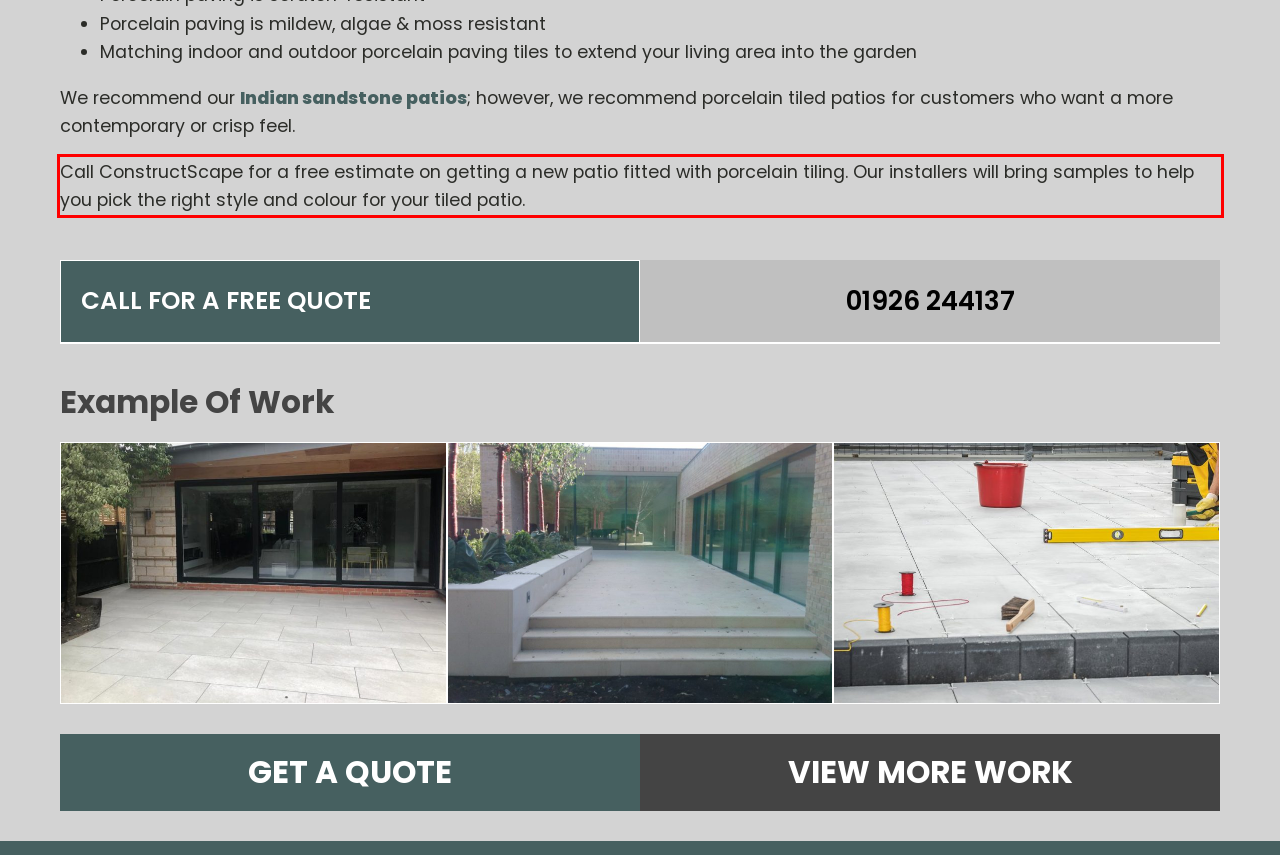You have a screenshot with a red rectangle around a UI element. Recognize and extract the text within this red bounding box using OCR.

Call ConstructScape for a free estimate on getting a new patio fitted with porcelain tiling. Our installers will bring samples to help you pick the right style and colour for your tiled patio.